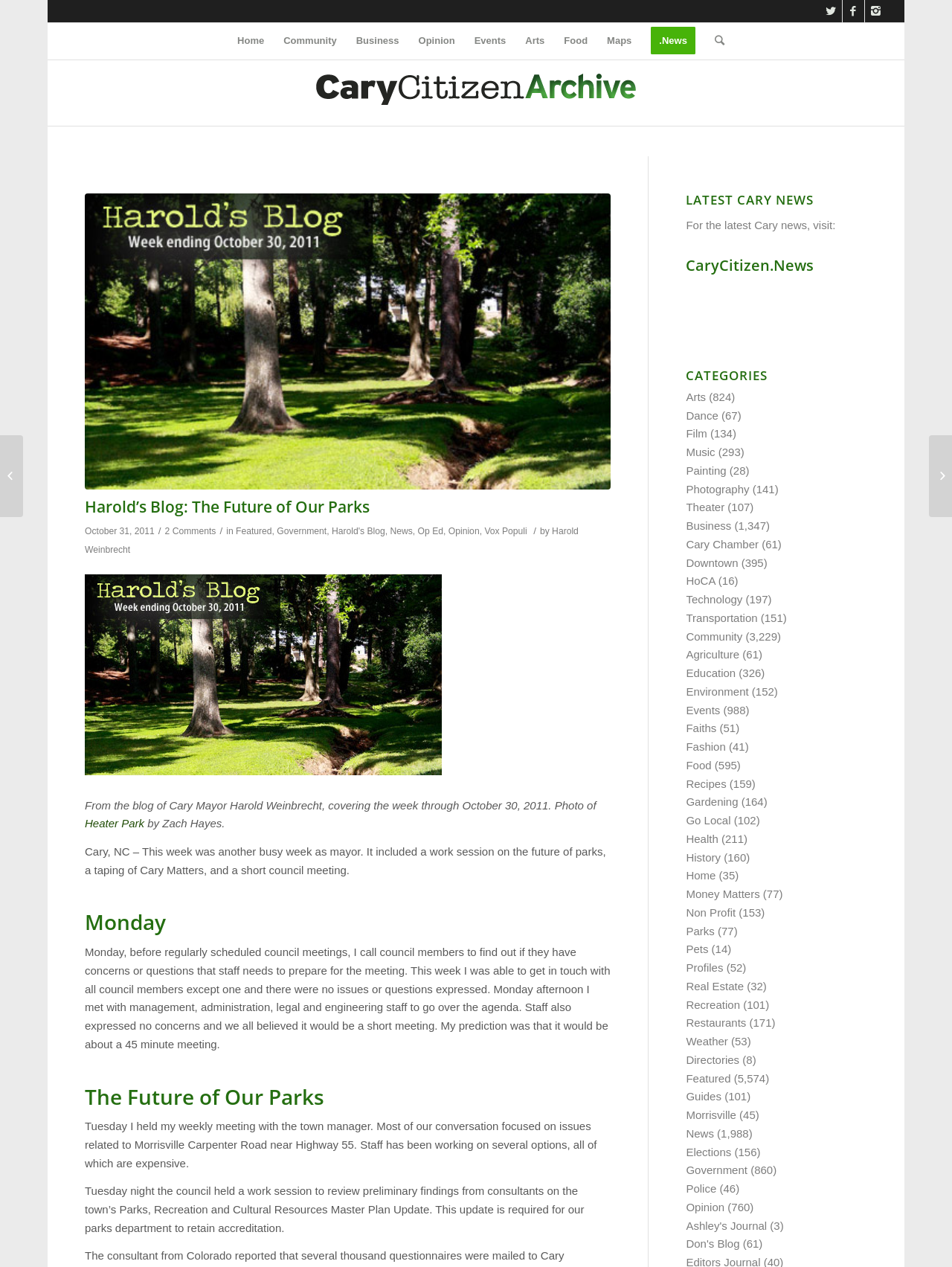Select the bounding box coordinates of the element I need to click to carry out the following instruction: "Learn about the future of parks in Cary".

[0.089, 0.856, 0.642, 0.875]